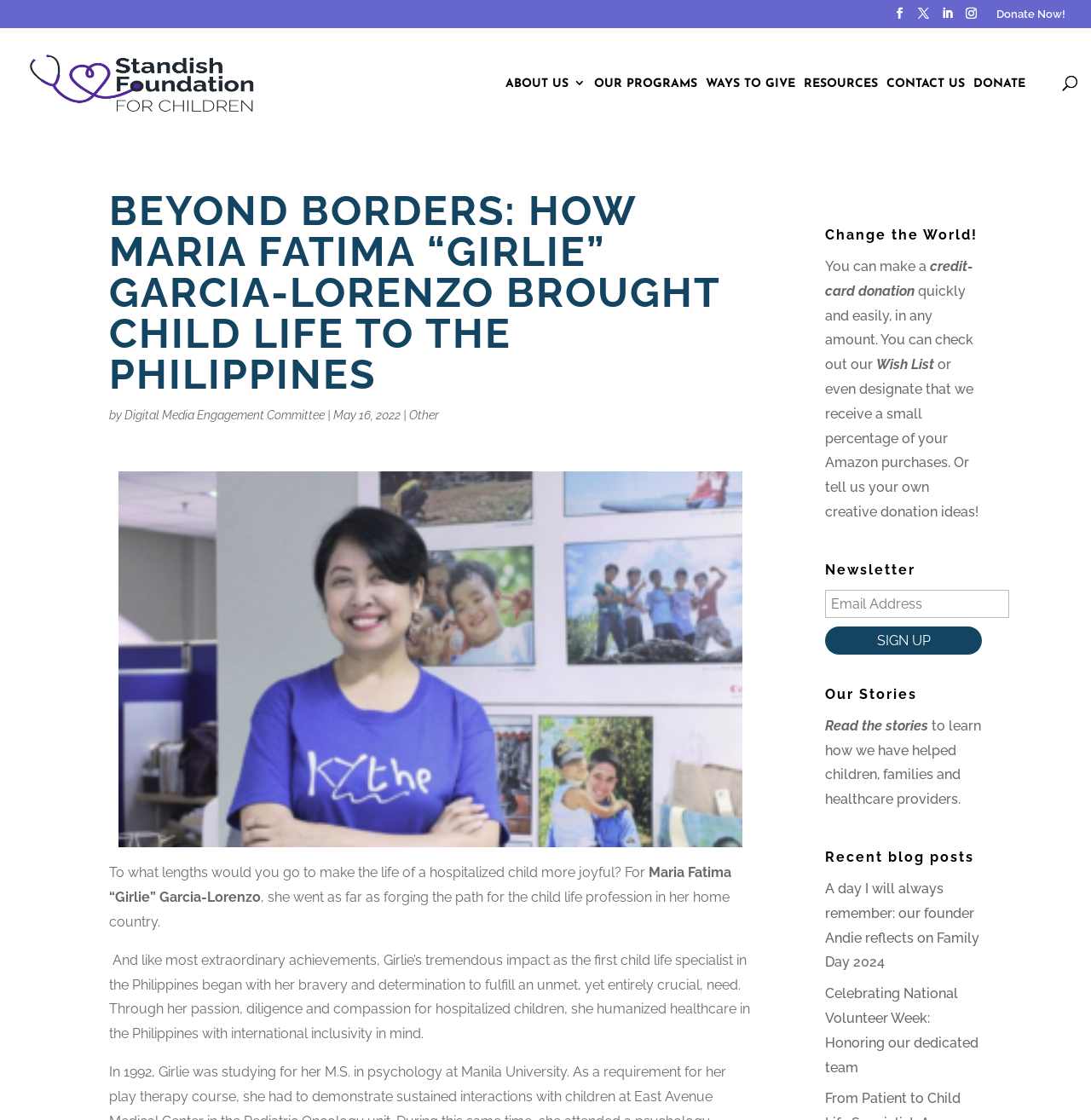What is the topic of the blog post 'A day I will always remember: our founder Andie reflects on Family Day 2024'?
Look at the image and respond with a one-word or short phrase answer.

Family Day 2024